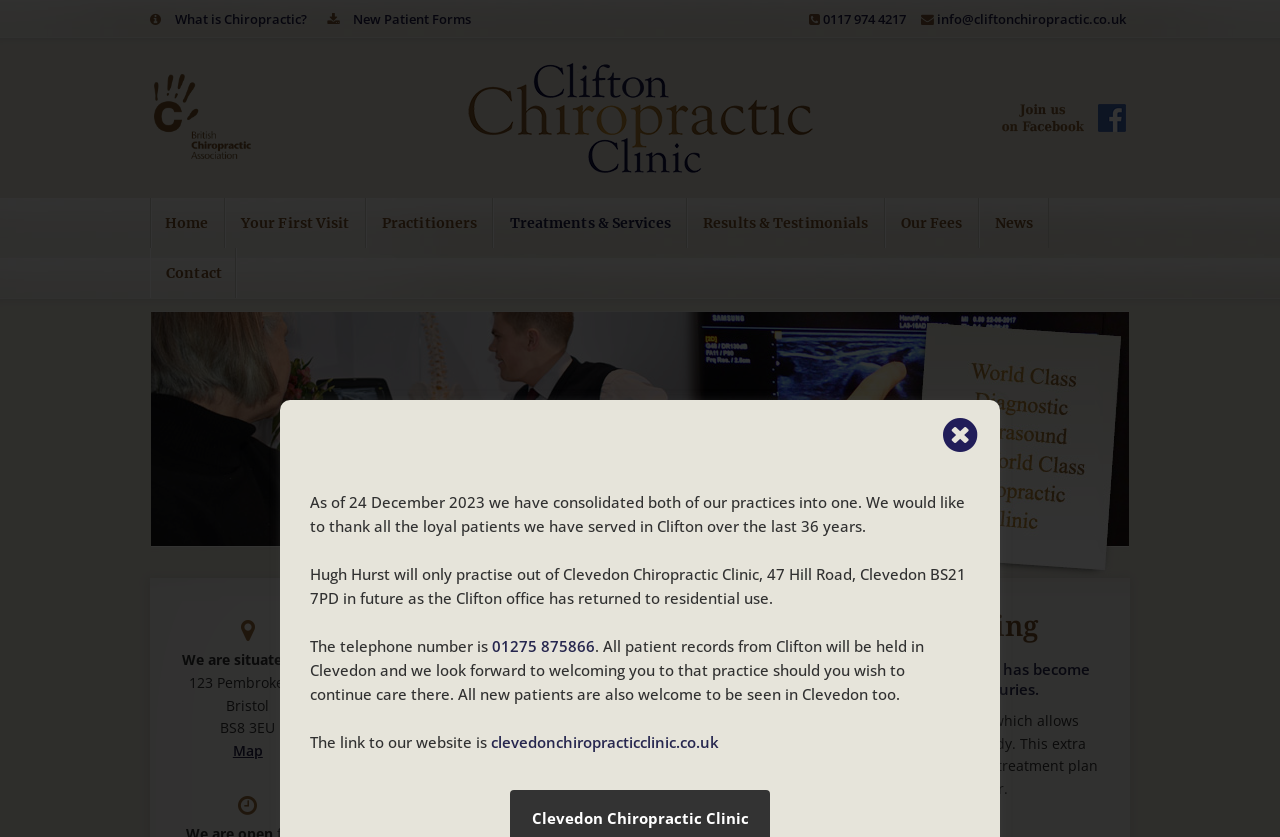What is the primary heading on this webpage?

Diagnostic Musculoskeletal Ultrasound Scanning